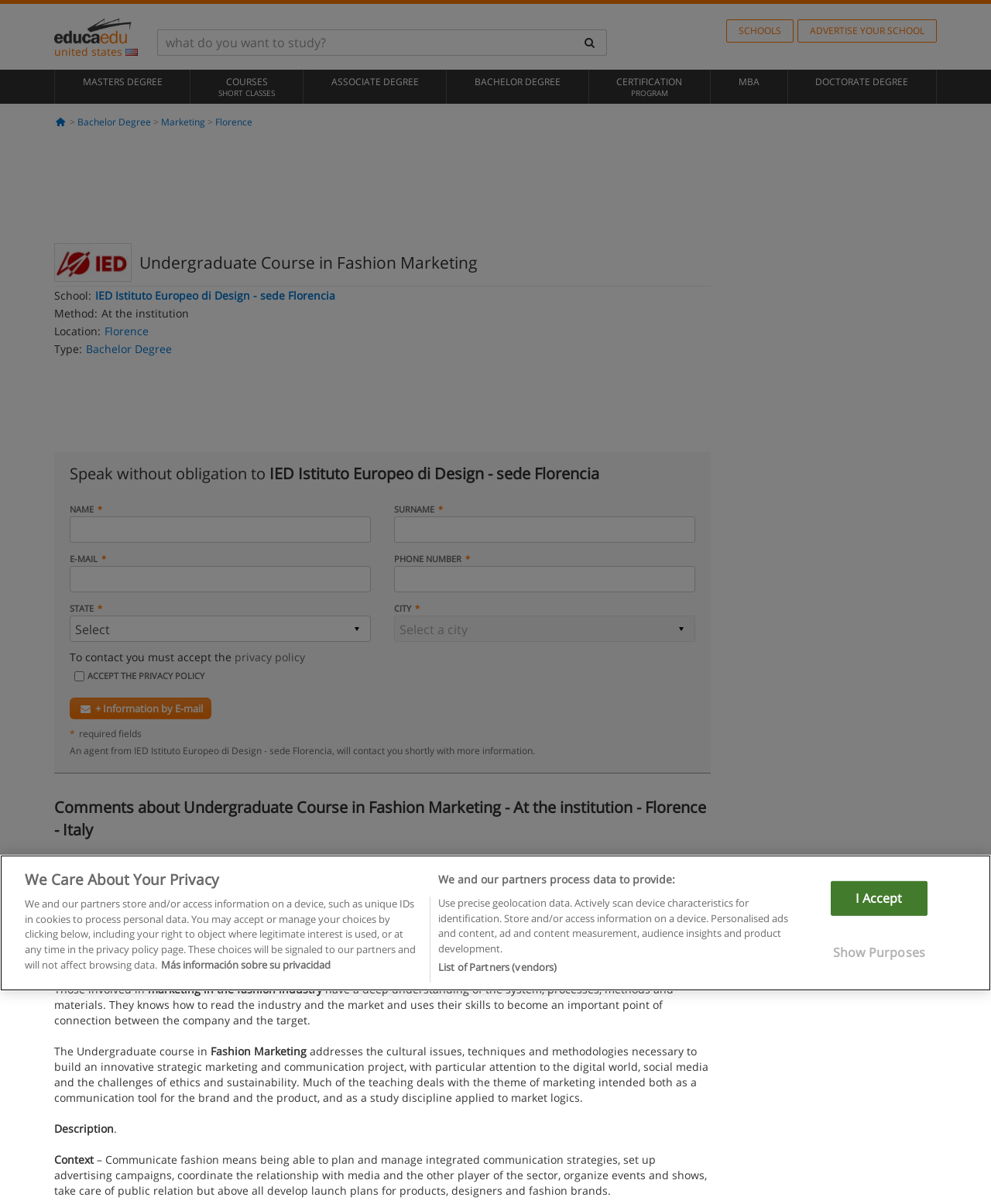Locate the bounding box coordinates of the clickable part needed for the task: "Click on Bachelor Degree".

[0.451, 0.058, 0.594, 0.086]